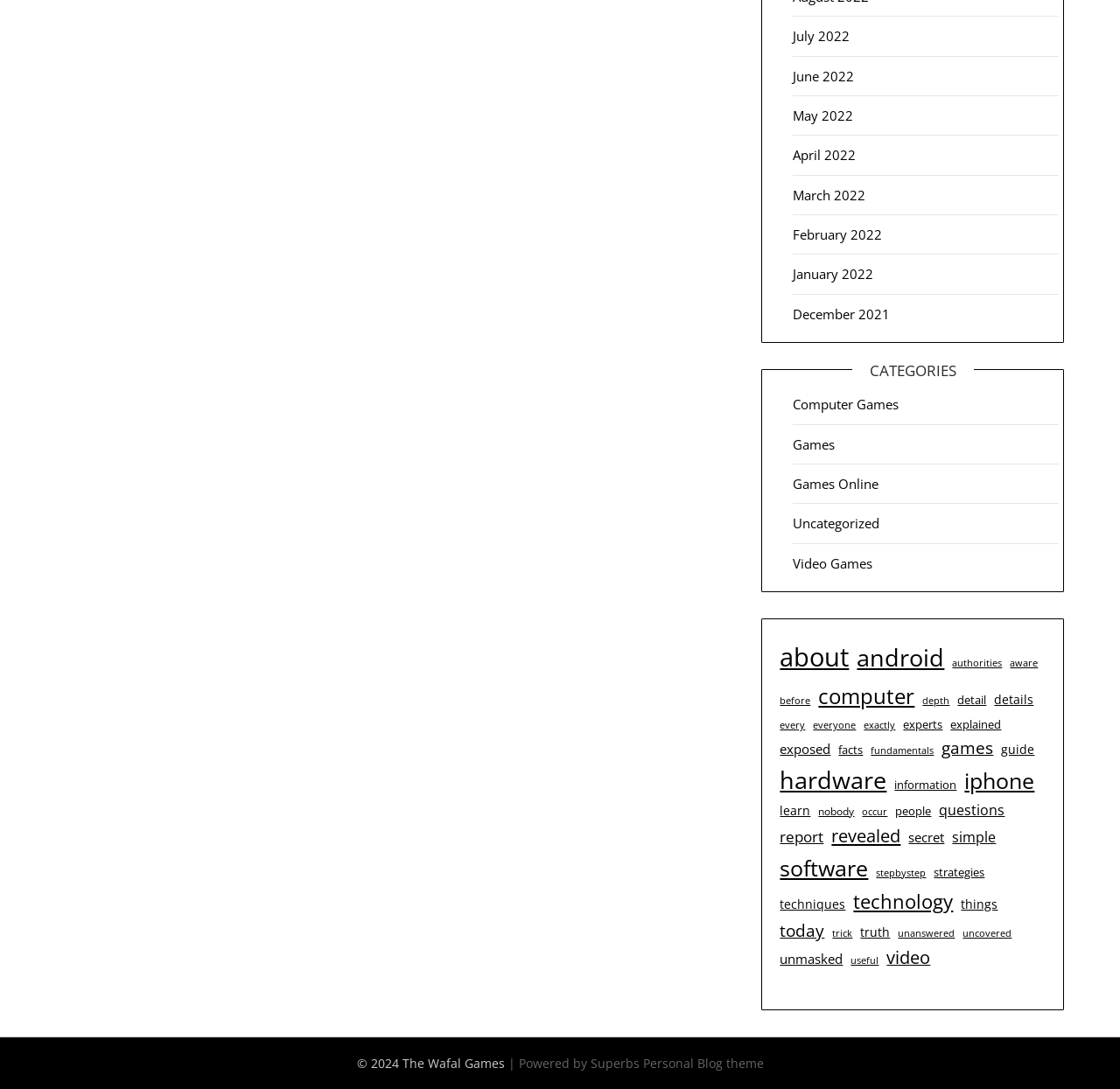Use a single word or phrase to answer the question: What is the copyright year of the website?

2024